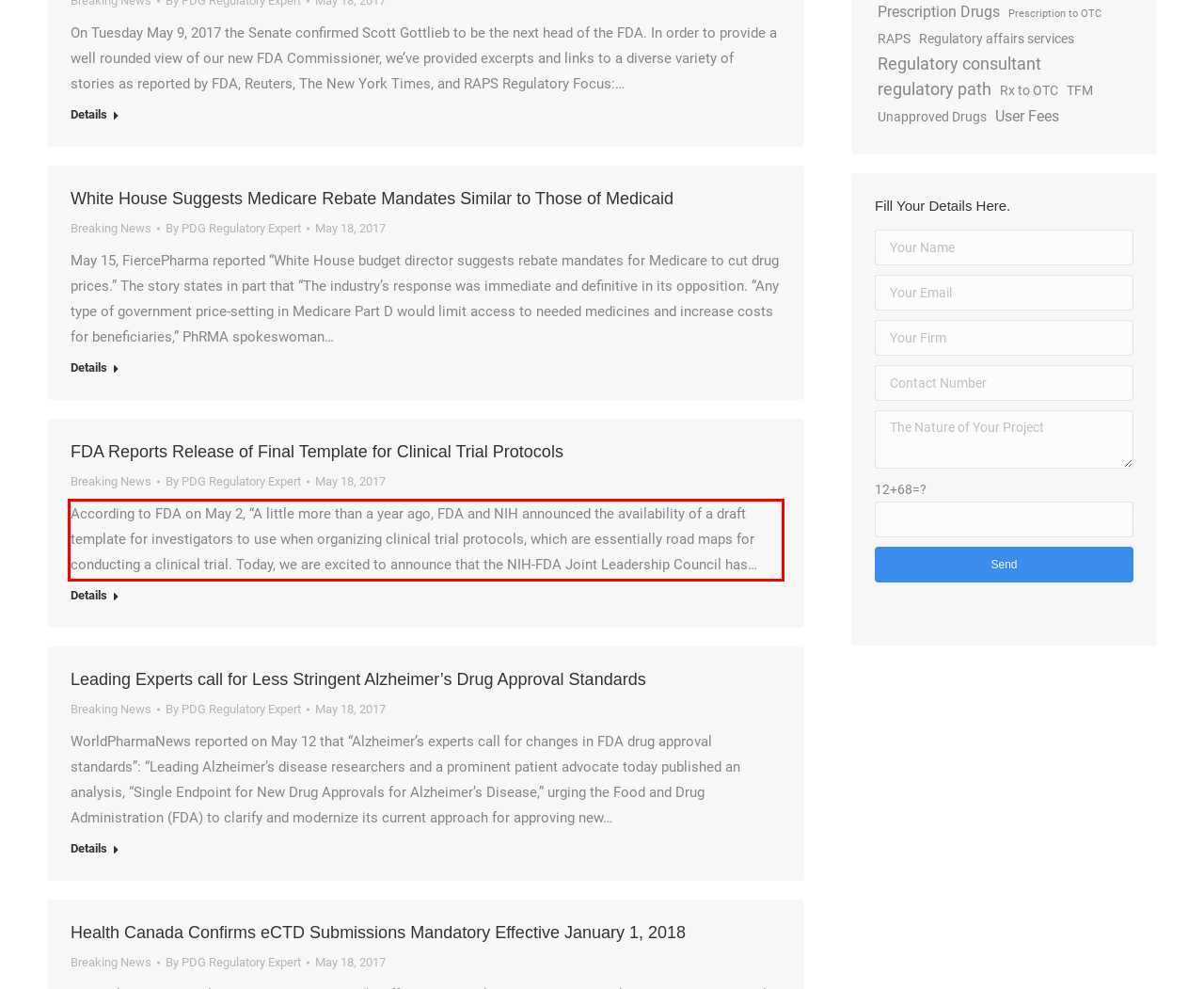You are given a webpage screenshot with a red bounding box around a UI element. Extract and generate the text inside this red bounding box.

According to FDA on May 2, “A little more than a year ago, FDA and NIH announced the availability of a draft template for investigators to use when organizing clinical trial protocols, which are essentially road maps for conducting a clinical trial. Today, we are excited to announce that the NIH-FDA Joint Leadership Council has…